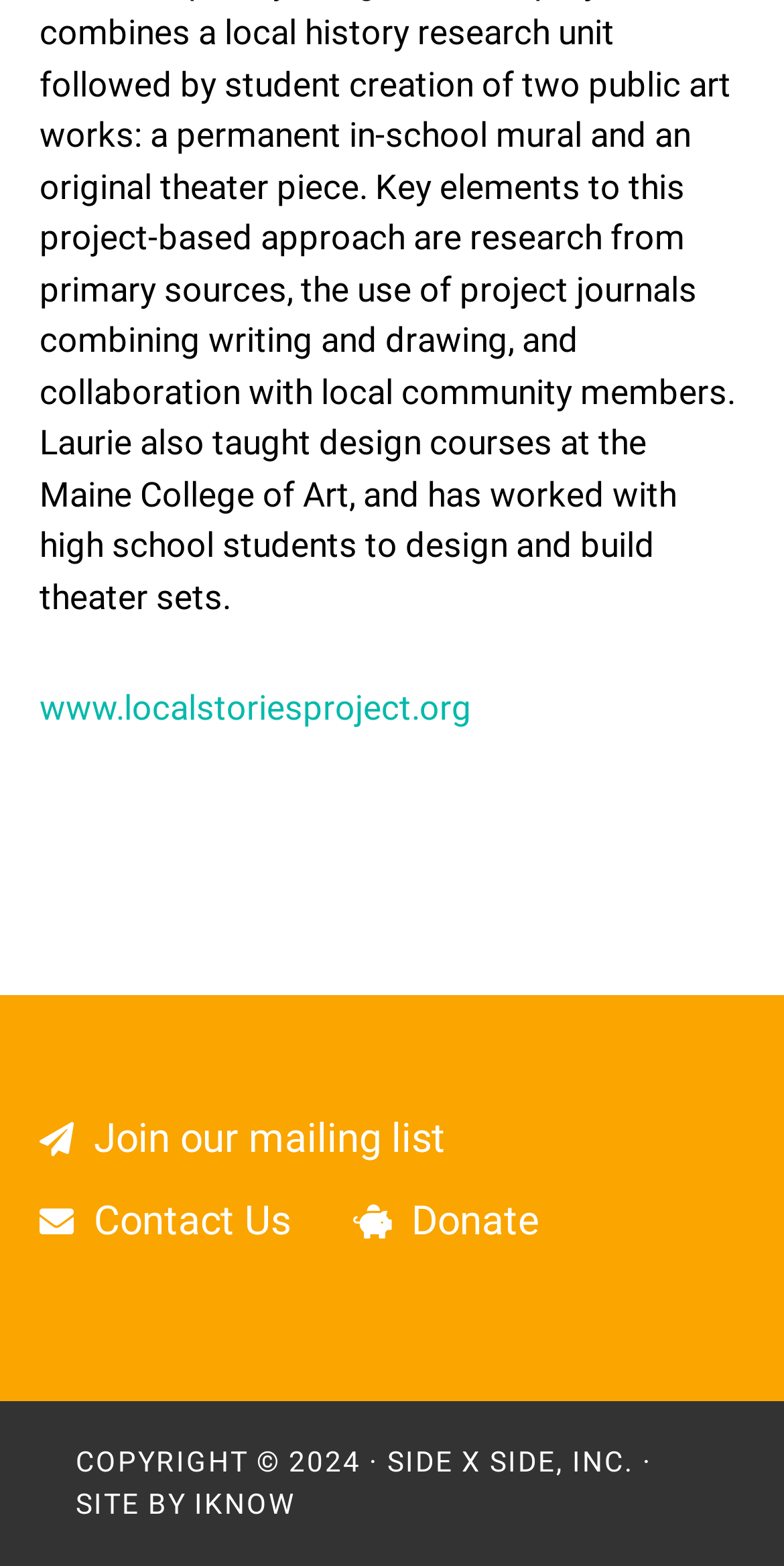Answer the question using only a single word or phrase: 
What is the purpose of the 'Donate' link?

To make a donation